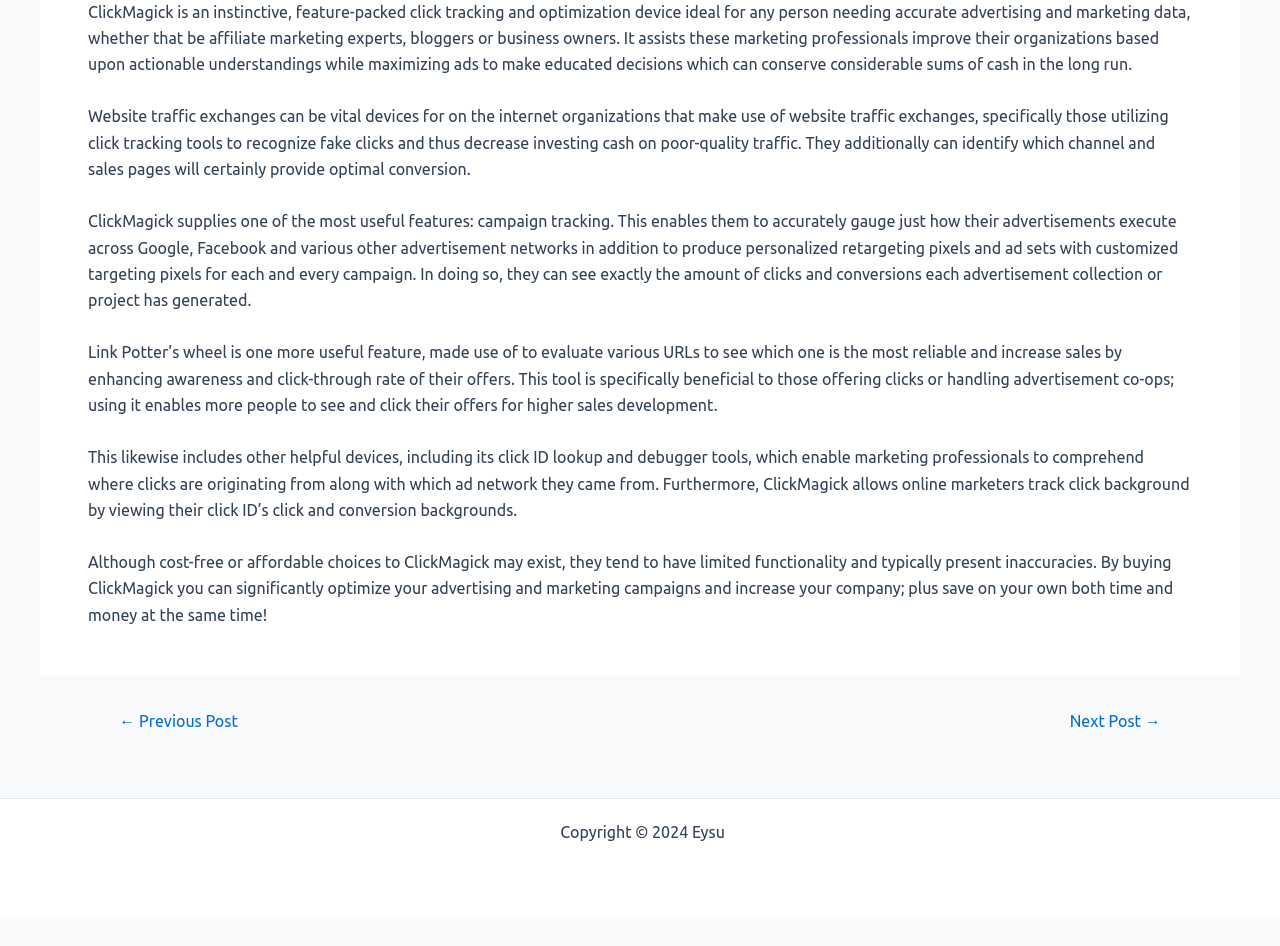What is the purpose of Link Potter’s wheel?
Based on the image, provide your answer in one word or phrase.

Evaluating URLs